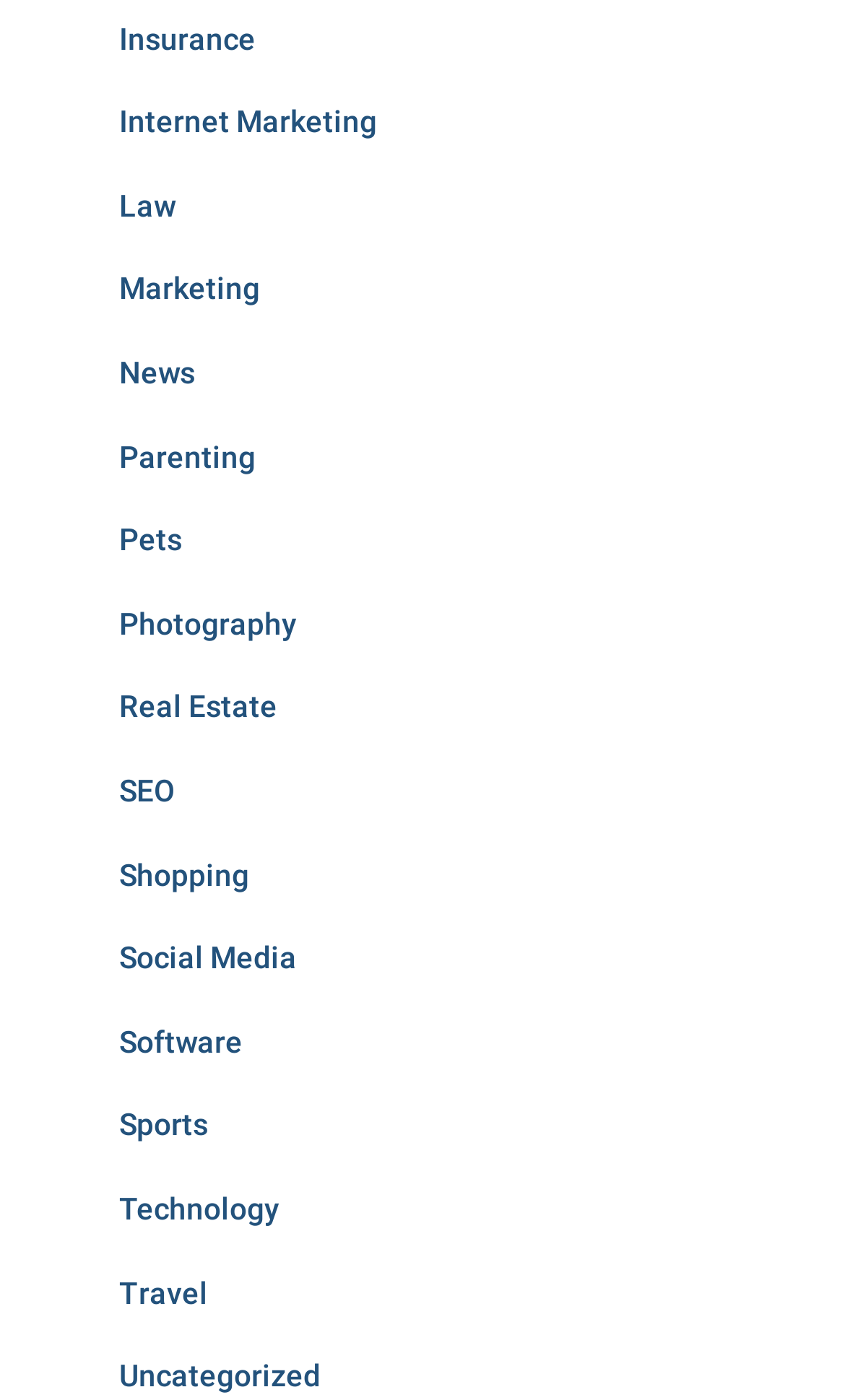What is the category located at the bottom?
Utilize the image to construct a detailed and well-explained answer.

By analyzing the bounding box coordinates of each link element, I found that the element with the OCR text 'Uncategorized' has the largest y2 value, which means it is located at the bottom of the webpage.